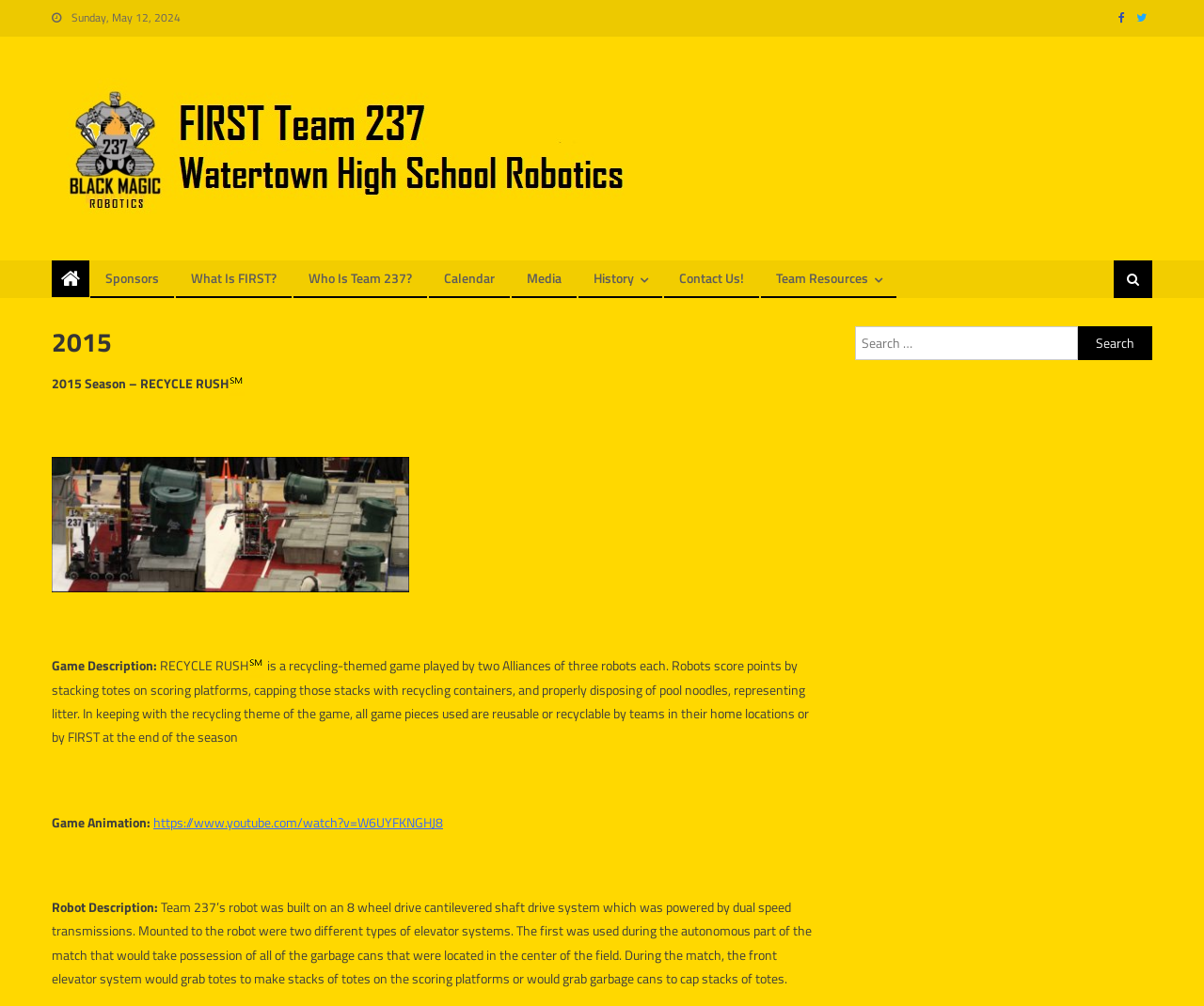Give a full account of the webpage's elements and their arrangement.

This webpage is about the 2015 season of FIRST Team 237, a robotics team from Watertown High School. At the top of the page, there is a date "Sunday, May 12, 2024" and three social media links. Below that, there is a large header with the team's name and an image. 

On the left side of the page, there is a navigation menu with links to various sections, including "Sponsors", "What Is FIRST?", "Who Is Team 237?", "Calendar", "Media", "History", "Contact Us!", and "Team Resources". 

The main content of the page is about the 2015 season, specifically the game "RECYCLE RUSH". There is a heading "2015" followed by a brief description of the game. Below that, there is a section describing the game, including its objective and rules. 

Further down, there are sections for "Game Animation" with a link to a YouTube video, and "Robot Description" which details the team's robot design and capabilities. 

On the right side of the page, there is a search box with a button to search for specific content.